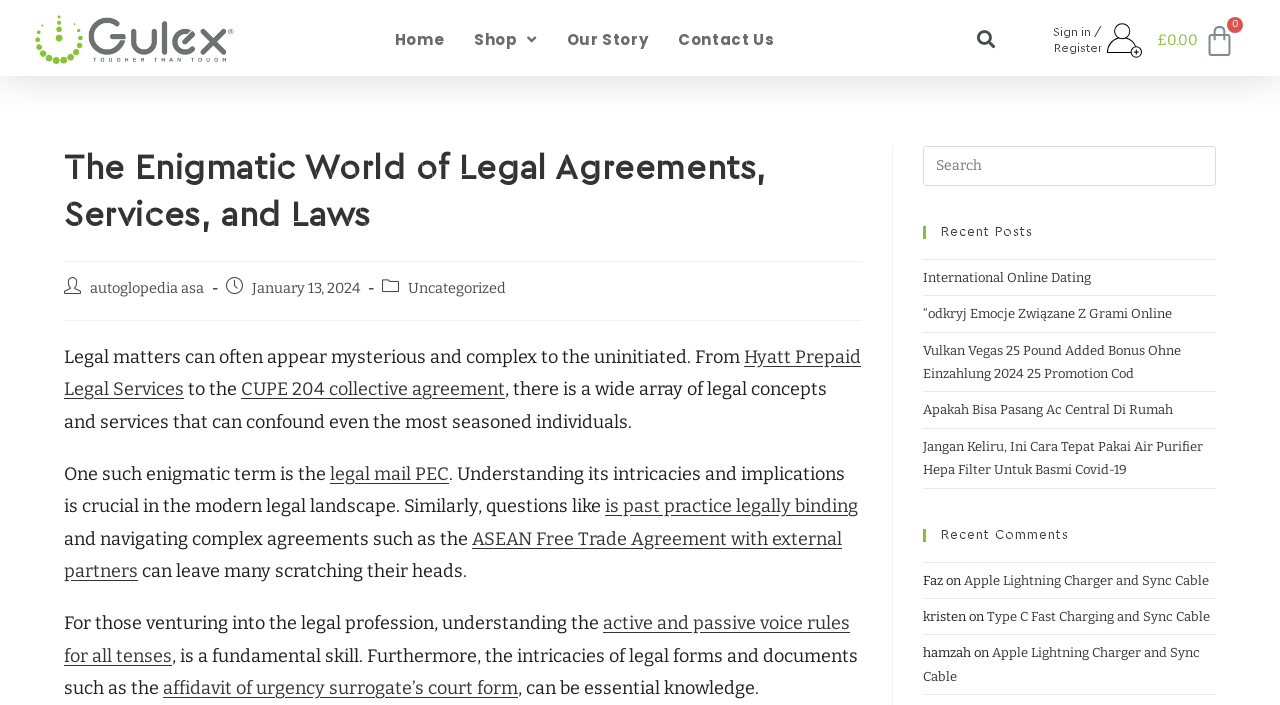What is the category of the blog post?
Analyze the screenshot and provide a detailed answer to the question.

The category of the blog post can be found in the middle section of the webpage, where it says 'Uncategorized'. This indicates that the blog post does not belong to a specific category.